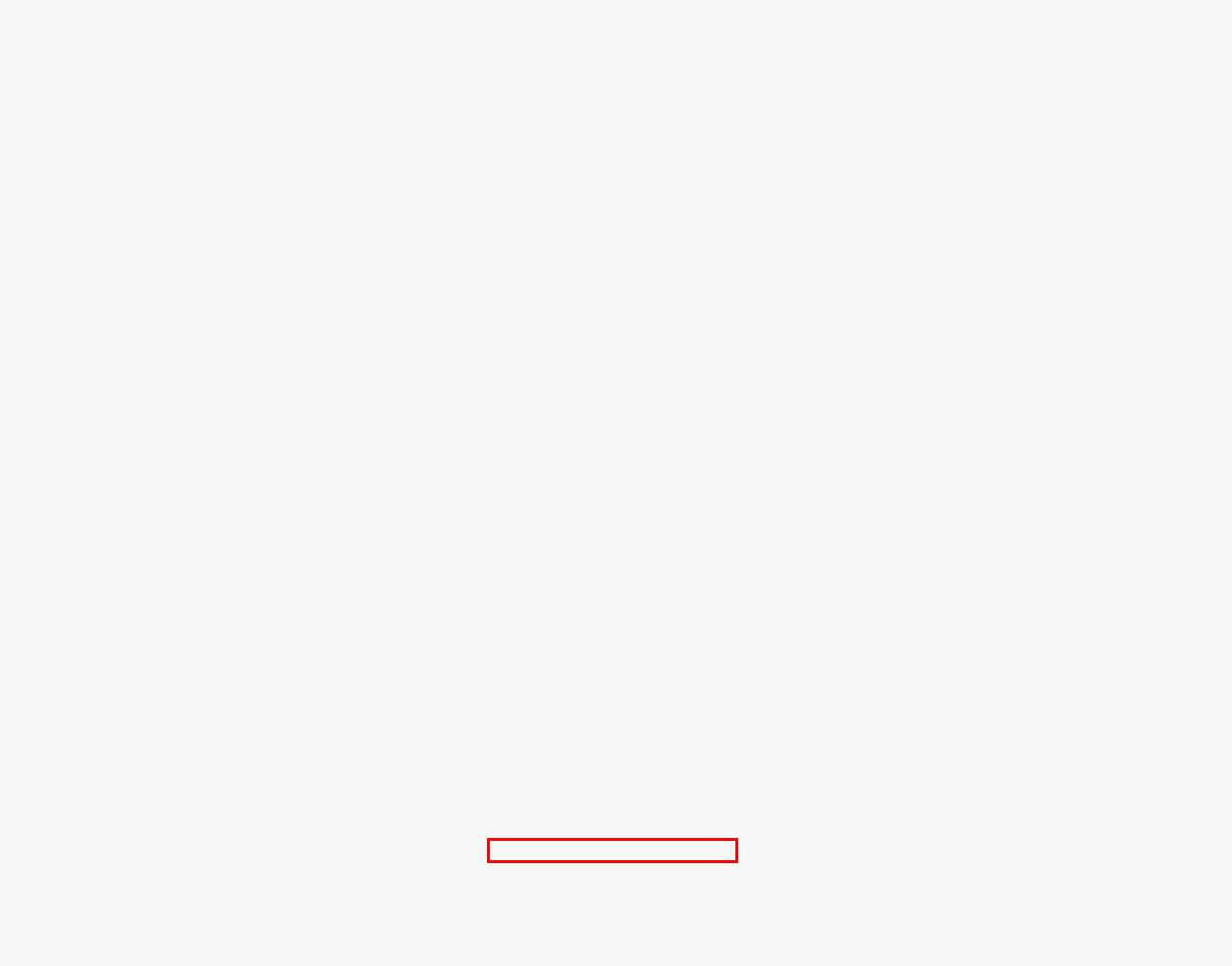You have a screenshot of a webpage where a red bounding box highlights a specific UI element. Identify the description that best matches the resulting webpage after the highlighted element is clicked. The choices are:
A. Maps and Directions | Temple University
B. Cherry & White Directory | Temple University
C. Temple University Human Resources
D. Admissions | Temple University
E. Accessibility Statement | Temple University
F. Policies & Bylaws | Office of the Secretary
G. Strategic Marketing and Communications | Temple University
H. RedirectToGroupHome - TUportal6

B